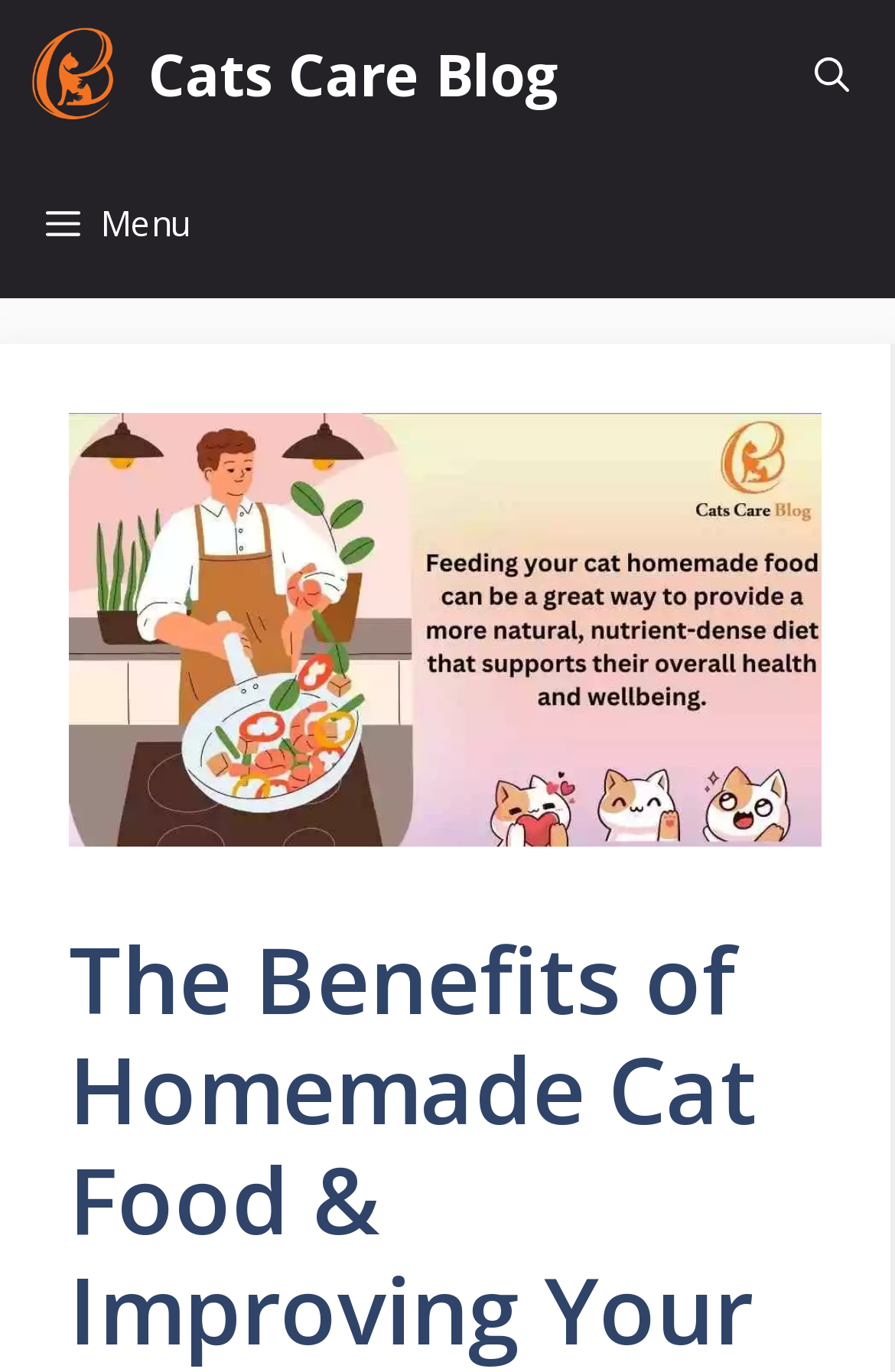Create an elaborate caption for the webpage.

The webpage is about the benefits of homemade cat food and improving cat health. At the top of the page, there is a primary navigation menu that spans the entire width of the page. Within this menu, there are two links to "Cats Care Blog" on the left and center, respectively, each accompanied by an image. On the far left, there is a "Menu" button that, when expanded, controls the primary menu. On the far right, there is a link to "Open Search Bar". 

Below the navigation menu, there is a prominent image that takes up most of the page's width, with a caption "The Benefits of Homemade Cat Food & Improving Your Cat’s Health".